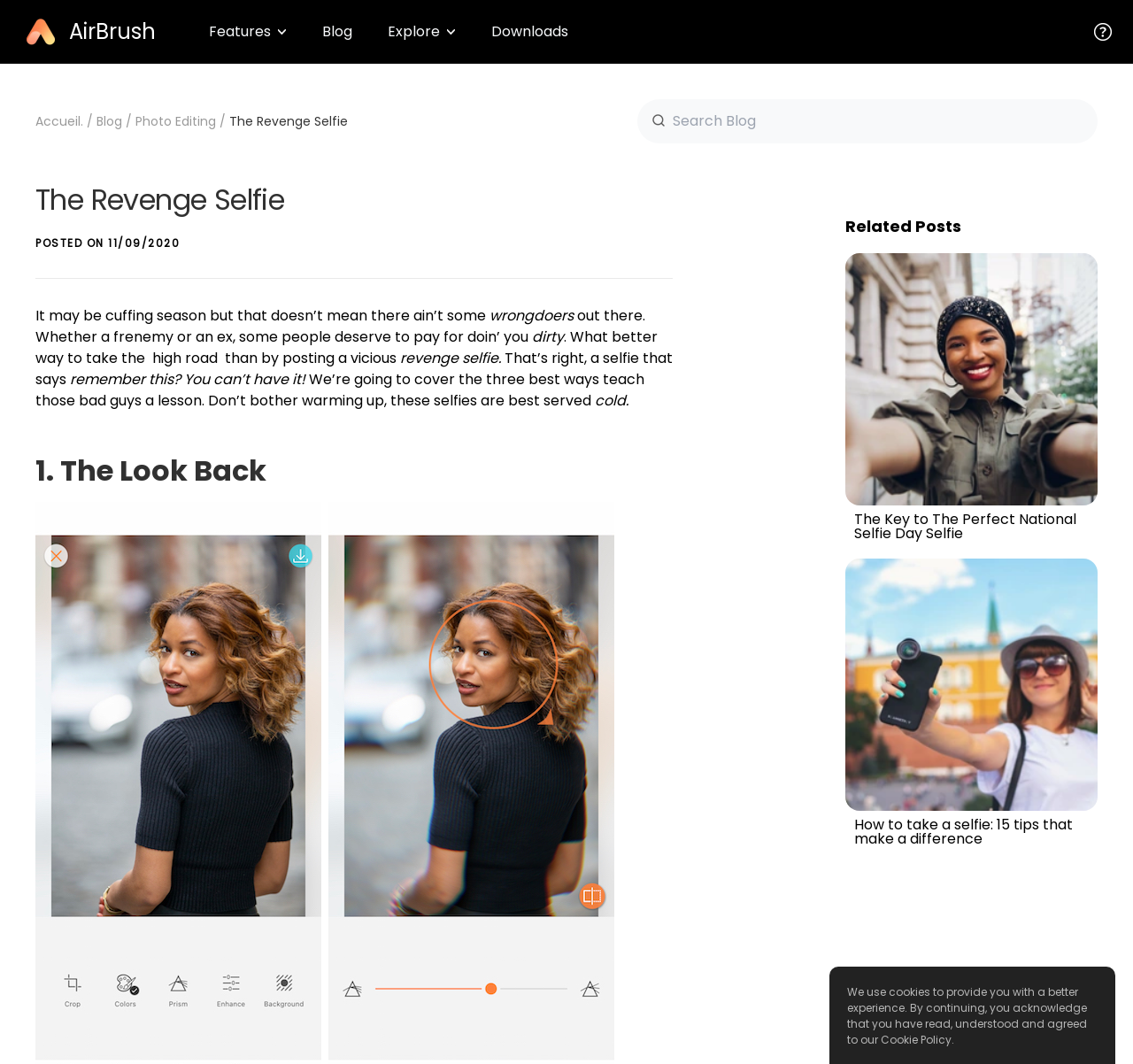Can you pinpoint the bounding box coordinates for the clickable element required for this instruction: "Read the 'The Revenge Selfie' article"? The coordinates should be four float numbers between 0 and 1, i.e., [left, top, right, bottom].

[0.202, 0.106, 0.307, 0.122]